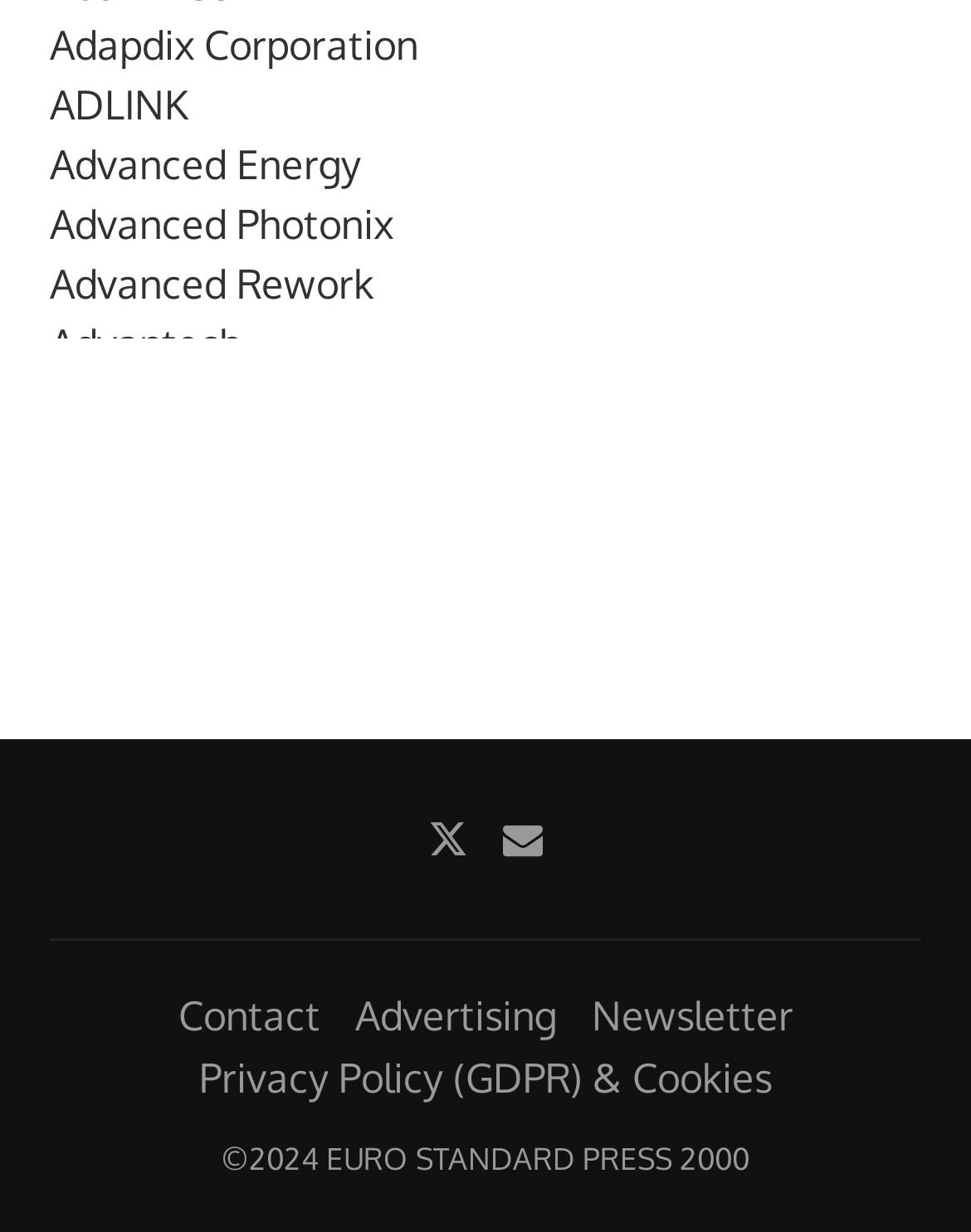Identify the bounding box coordinates of the clickable section necessary to follow the following instruction: "View Advanced Energy website". The coordinates should be presented as four float numbers from 0 to 1, i.e., [left, top, right, bottom].

[0.051, 0.113, 0.372, 0.154]